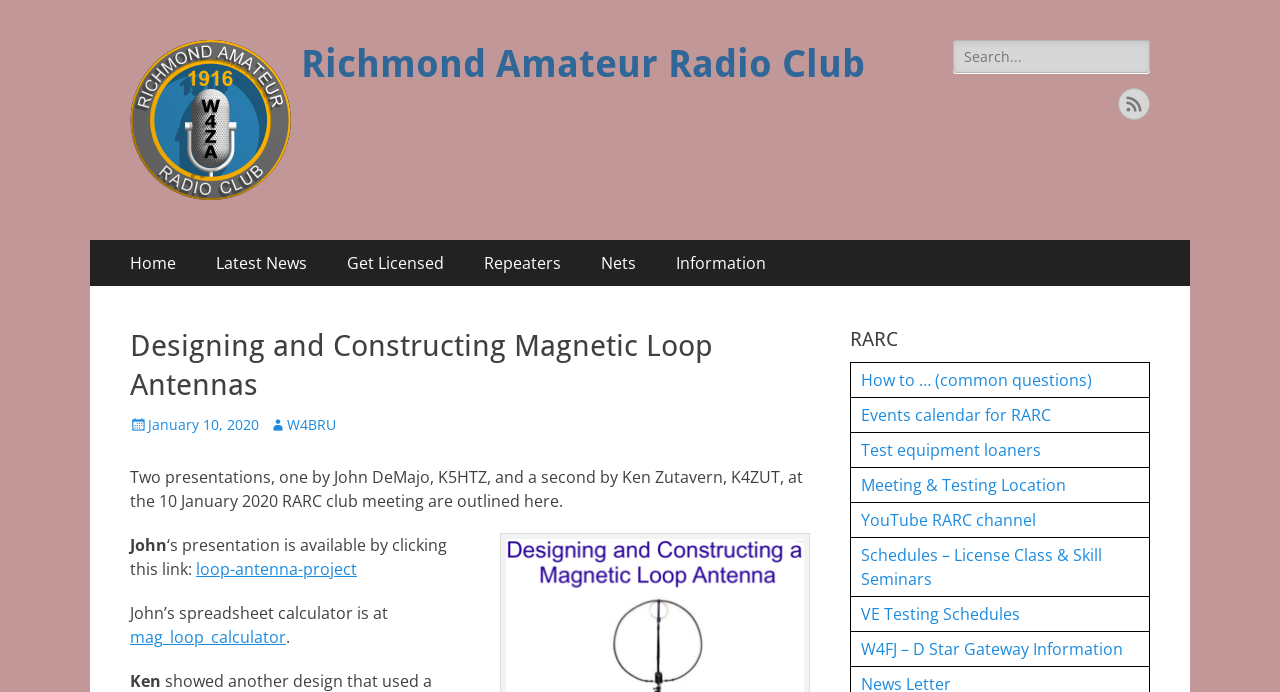Highlight the bounding box coordinates of the element that should be clicked to carry out the following instruction: "Go to Home page". The coordinates must be given as four float numbers ranging from 0 to 1, i.e., [left, top, right, bottom].

[0.086, 0.347, 0.153, 0.413]